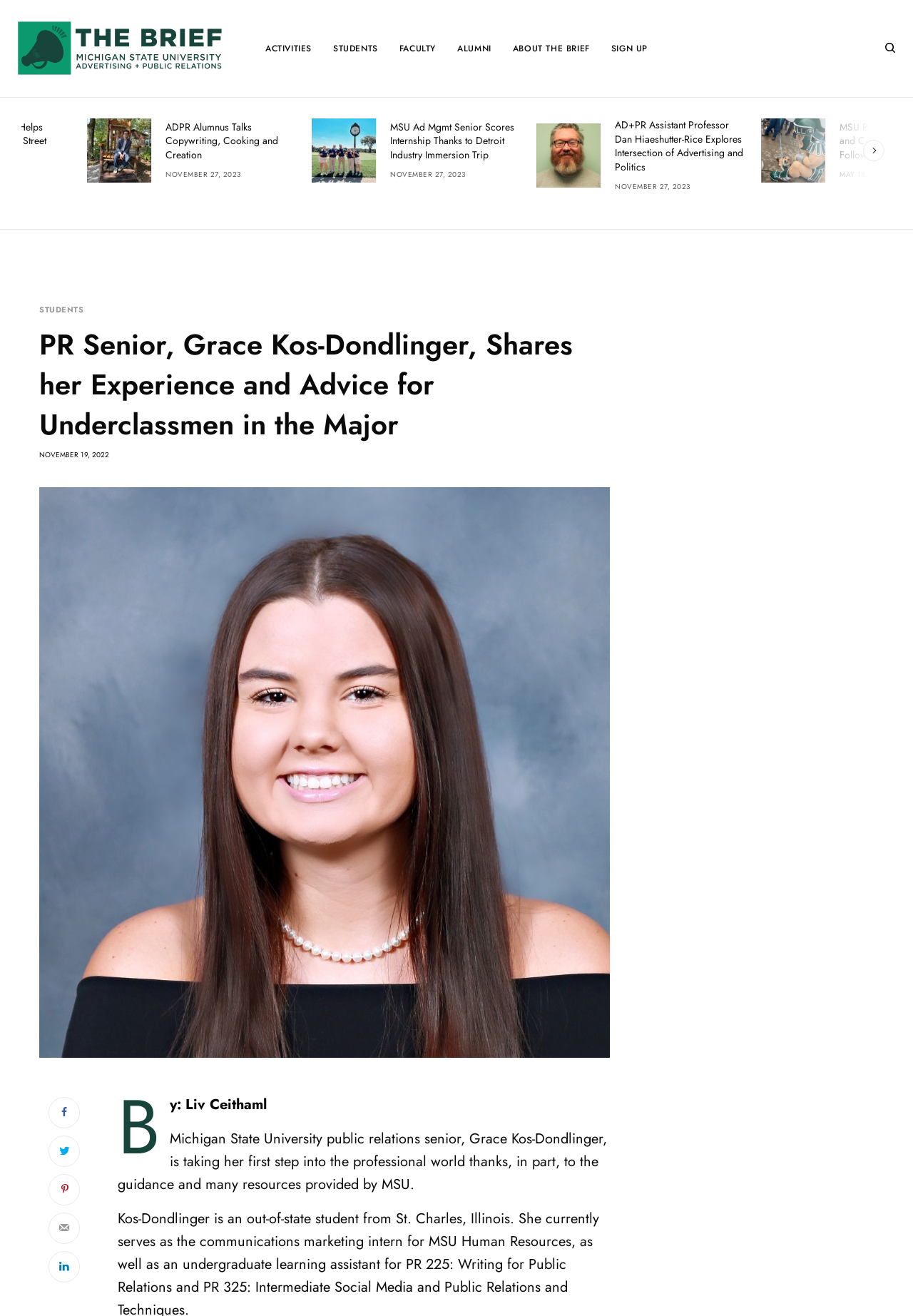Please locate the bounding box coordinates of the element that needs to be clicked to achieve the following instruction: "Click the link to read about ADPR Alumnus Talks Copywriting, Cooking and Creation". The coordinates should be four float numbers between 0 and 1, i.e., [left, top, right, bottom].

[0.109, 0.091, 0.25, 0.123]